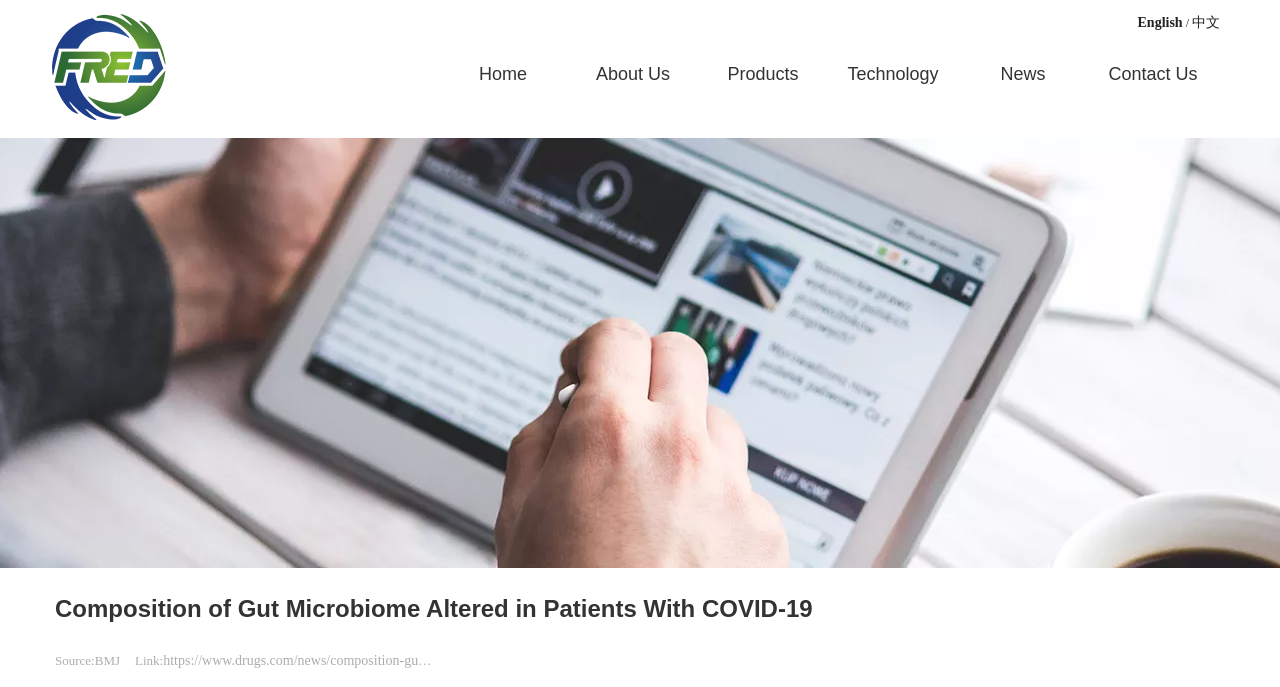Please provide a brief answer to the following inquiry using a single word or phrase:
How many main navigation links are there?

6